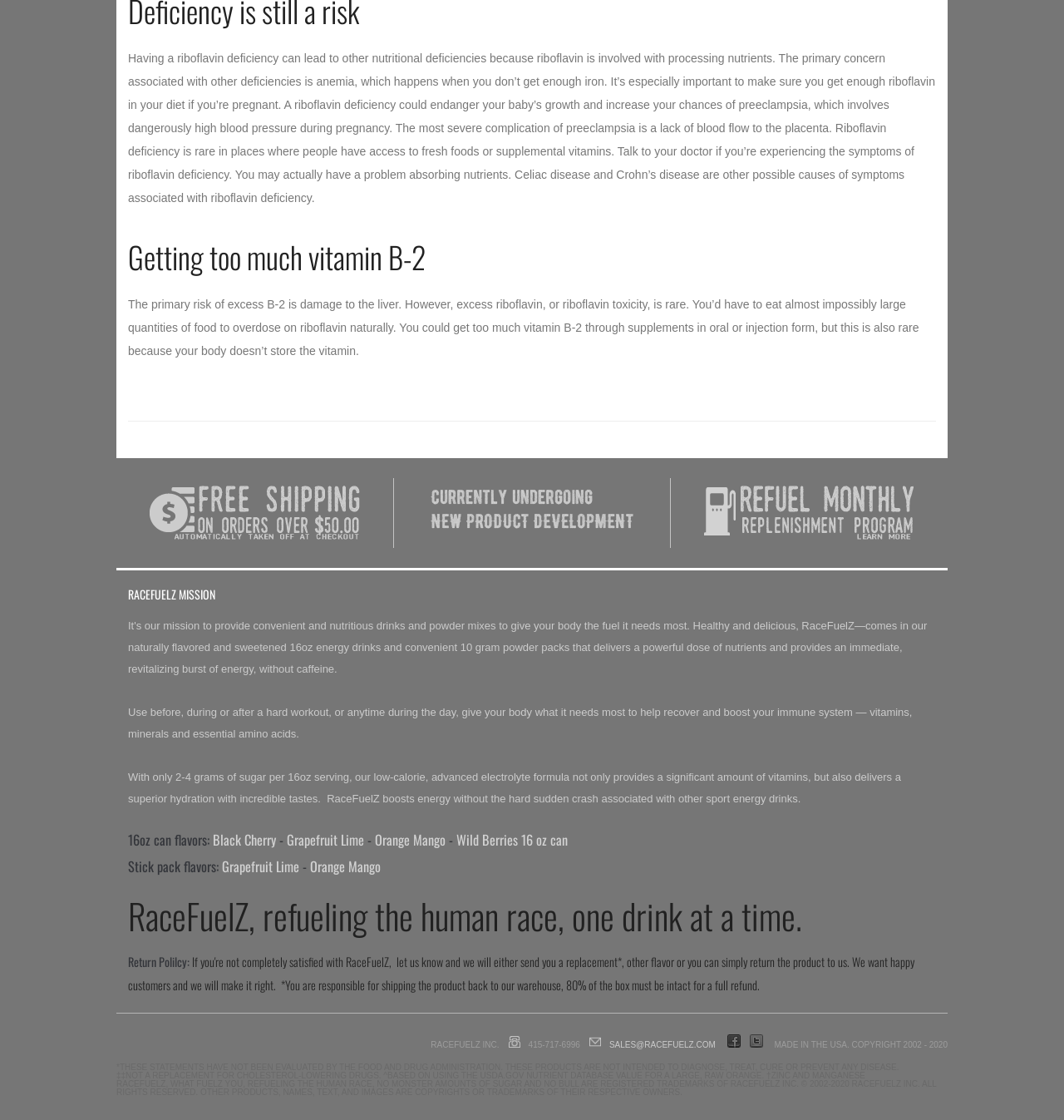Determine the bounding box coordinates for the area that needs to be clicked to fulfill this task: "Click on the 'Replentishment Program' link". The coordinates must be given as four float numbers between 0 and 1, i.e., [left, top, right, bottom].

[0.659, 0.474, 0.862, 0.485]